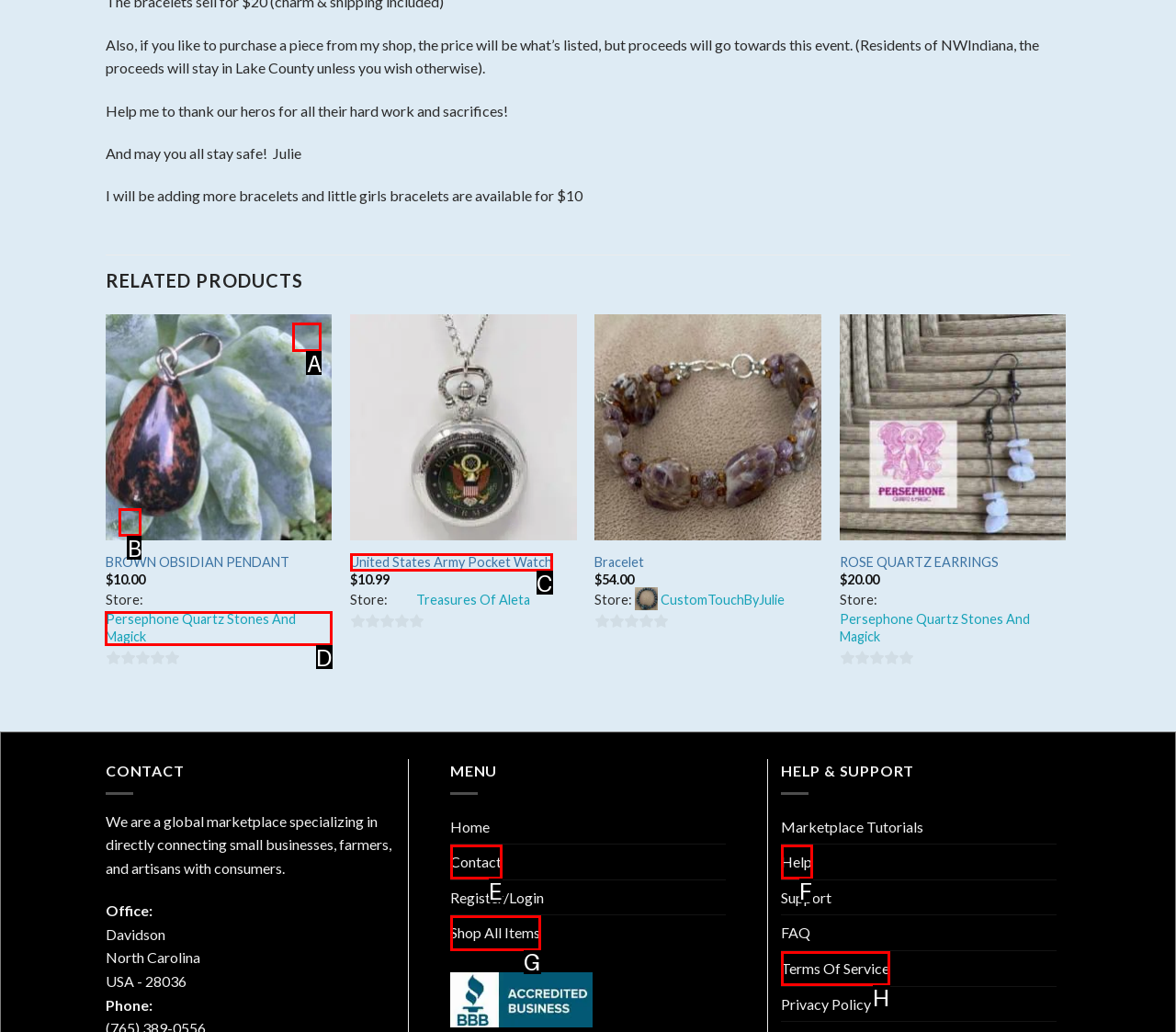Tell me the letter of the UI element I should click to accomplish the task: Add to cart based on the choices provided in the screenshot.

B